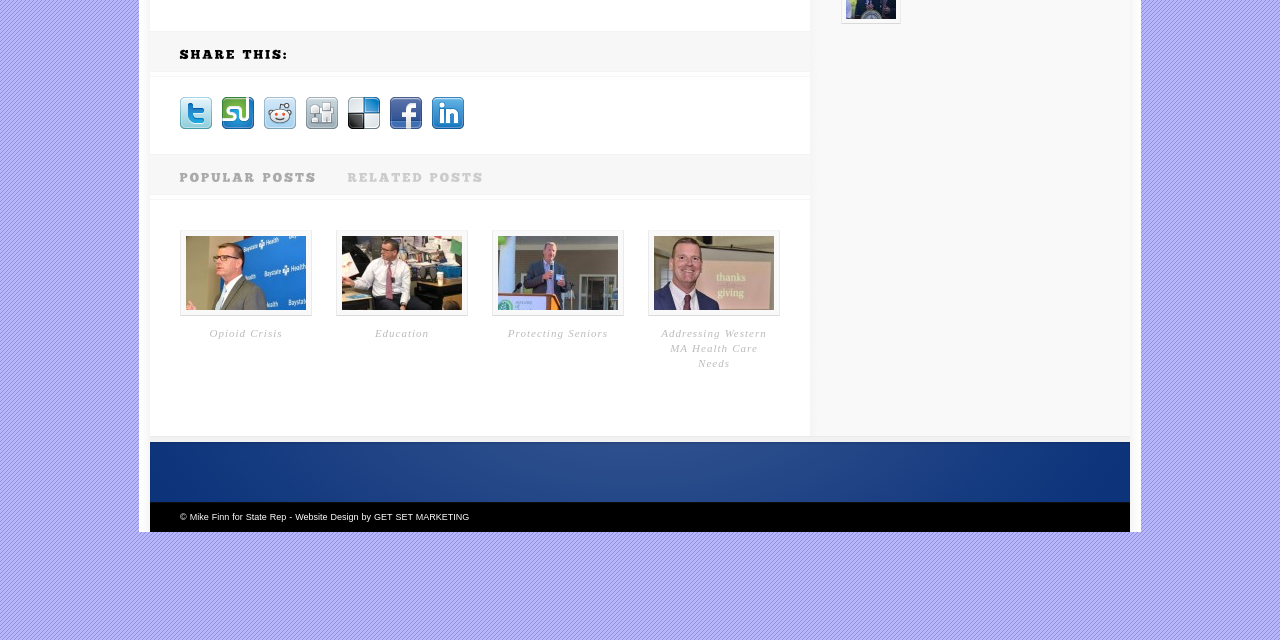Locate the bounding box of the user interface element based on this description: "title="Education"".

[0.262, 0.473, 0.366, 0.498]